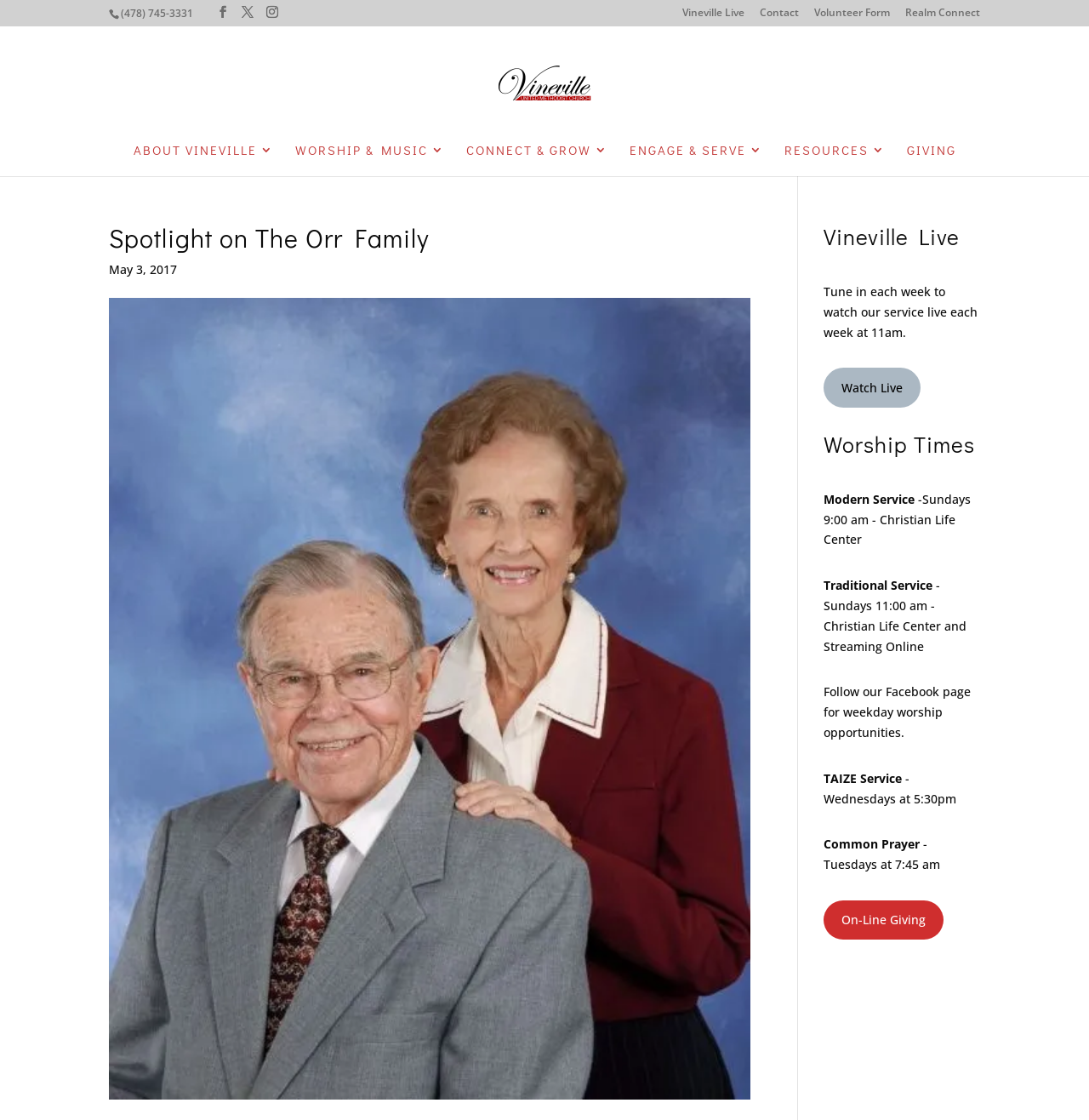Can you specify the bounding box coordinates for the region that should be clicked to fulfill this instruction: "Click the 'Get A Quote' link".

None